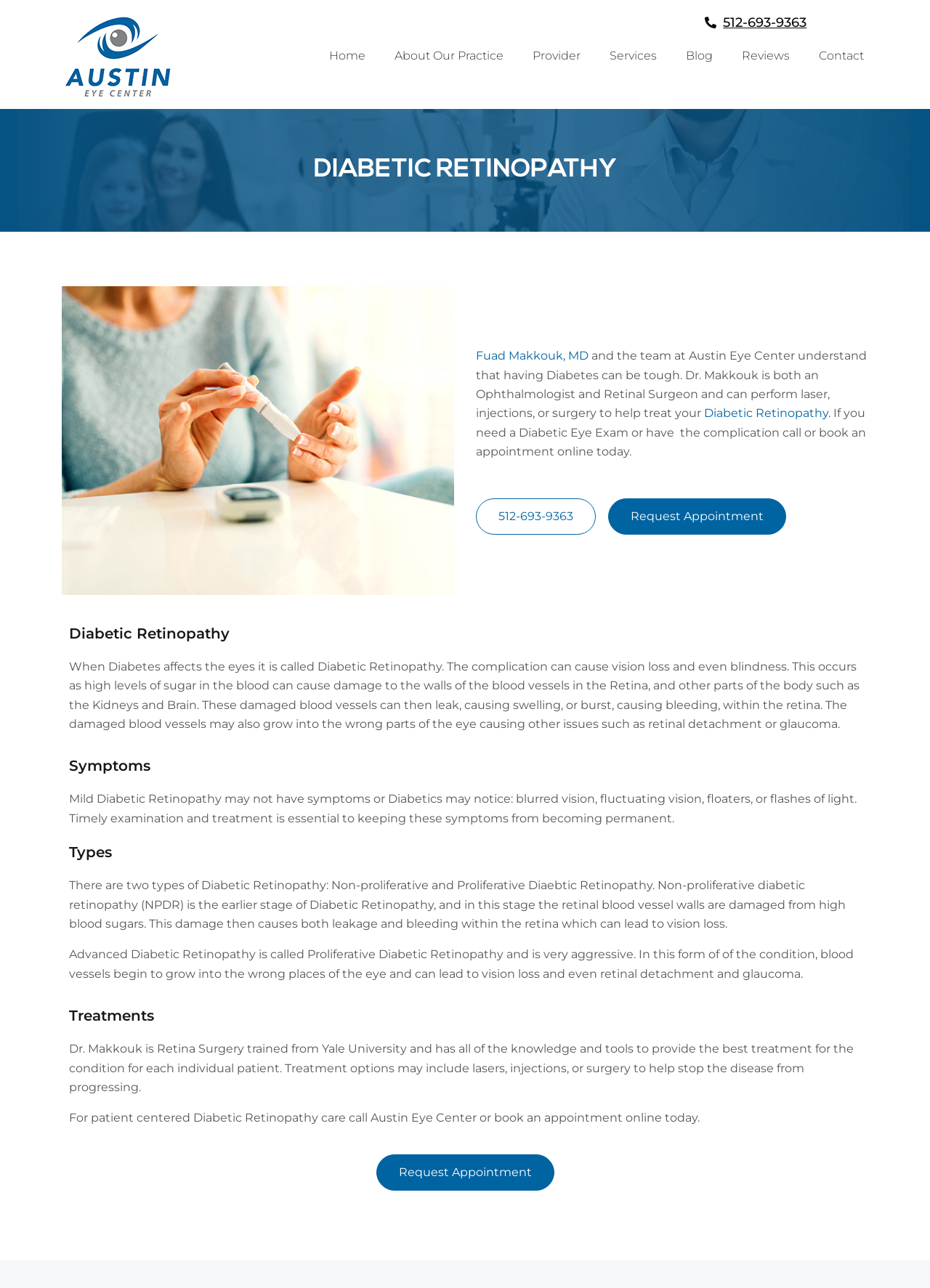Can you find the bounding box coordinates of the area I should click to execute the following instruction: "Visit the home page"?

[0.339, 0.031, 0.409, 0.057]